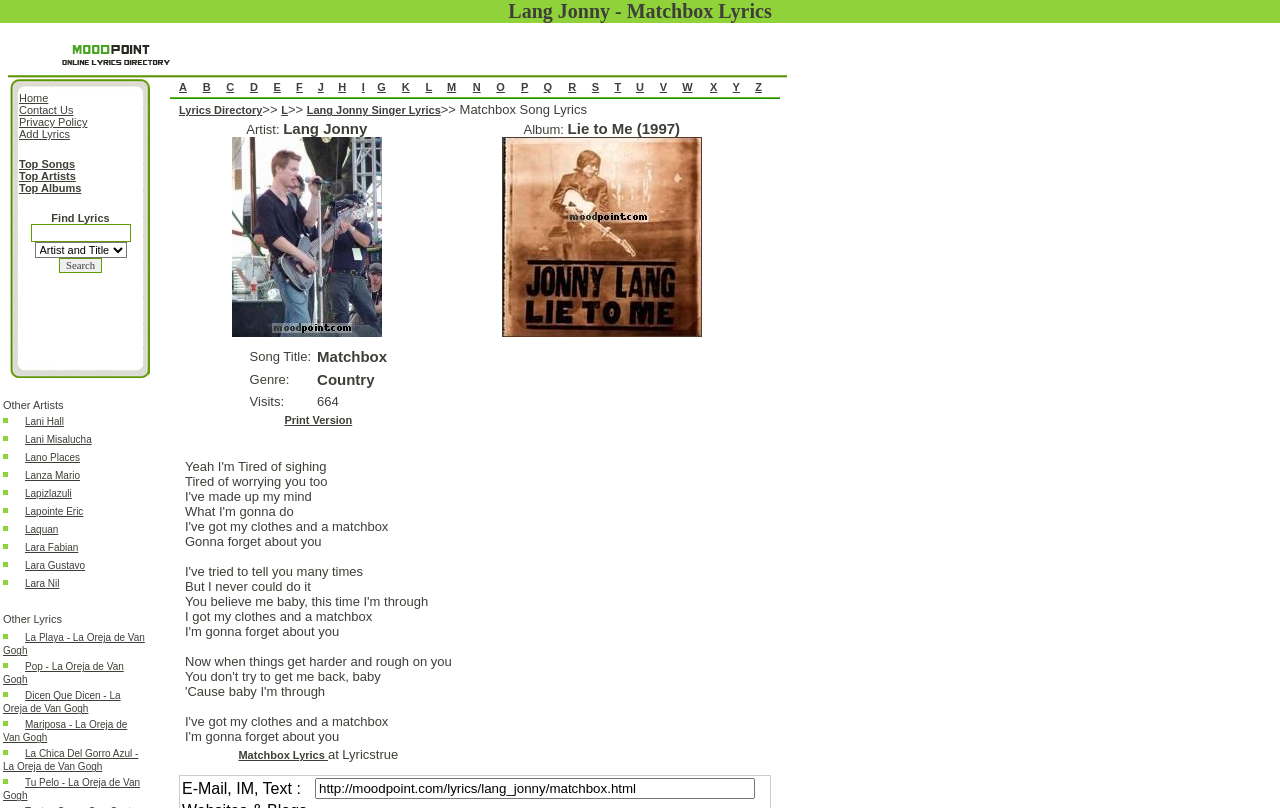Please determine the bounding box coordinates of the area that needs to be clicked to complete this task: 'Search for products'. The coordinates must be four float numbers between 0 and 1, formatted as [left, top, right, bottom].

None